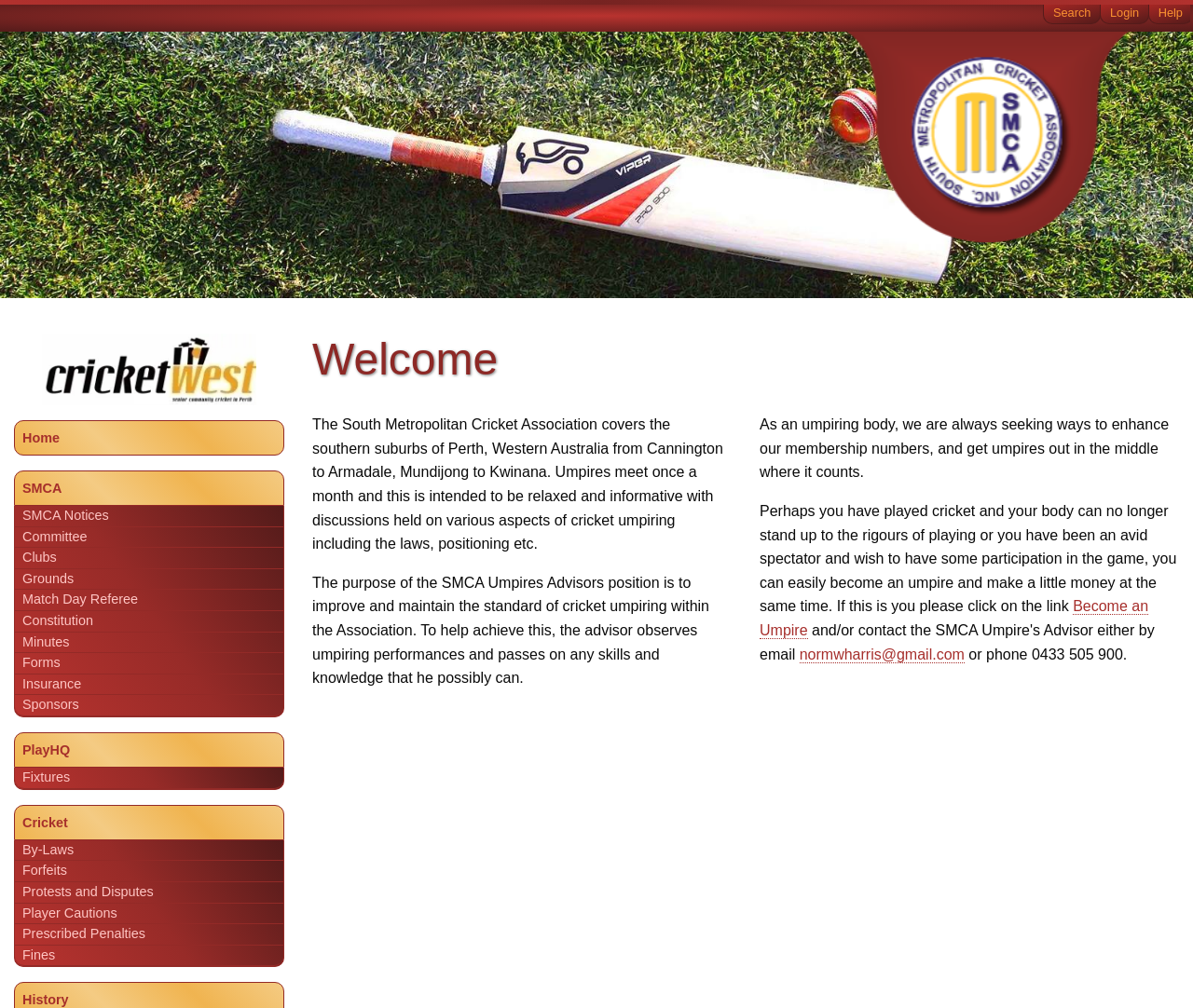Generate a comprehensive description of the webpage content.

The webpage is about the South Metropolitan Cricket Association (SMCA) Umpires, with a focus on providing information and resources for cricket umpires in the southern suburbs of Perth, Western Australia.

At the top of the page, there are four links: "Skip navigation", "Search", "Login", and "Help". Below these links, a heading "Welcome" is displayed.

The main content of the page is divided into two columns. On the left side, there is a block of text that describes the purpose of the SMCA Umpires Advisors position, which is to improve and maintain the standard of cricket umpiring within the Association. Below this text, there is another block of text that encourages people to become umpires, highlighting the benefits of participating in the game and earning some money.

On the right side, there is a link "Become an Umpire" and a contact email address "normwharris@gmail.com" with a phone number. Above these elements, there is a figure with a link to "Cricket West" and an image with the same name.

The page also has a navigation menu on the left side, with links to various sections such as "Home", "SMCA", "SMCA Notices", "Committee", "Clubs", "Grounds", "Match Day Referee", "Constitution", "Minutes", "Forms", "Insurance", "Sponsors", "PlayHQ", "Fixtures", "Cricket", "By-Laws", "Forfeits", "Protests and Disputes", "Player Cautions", "Prescribed Penalties", and "Fines".